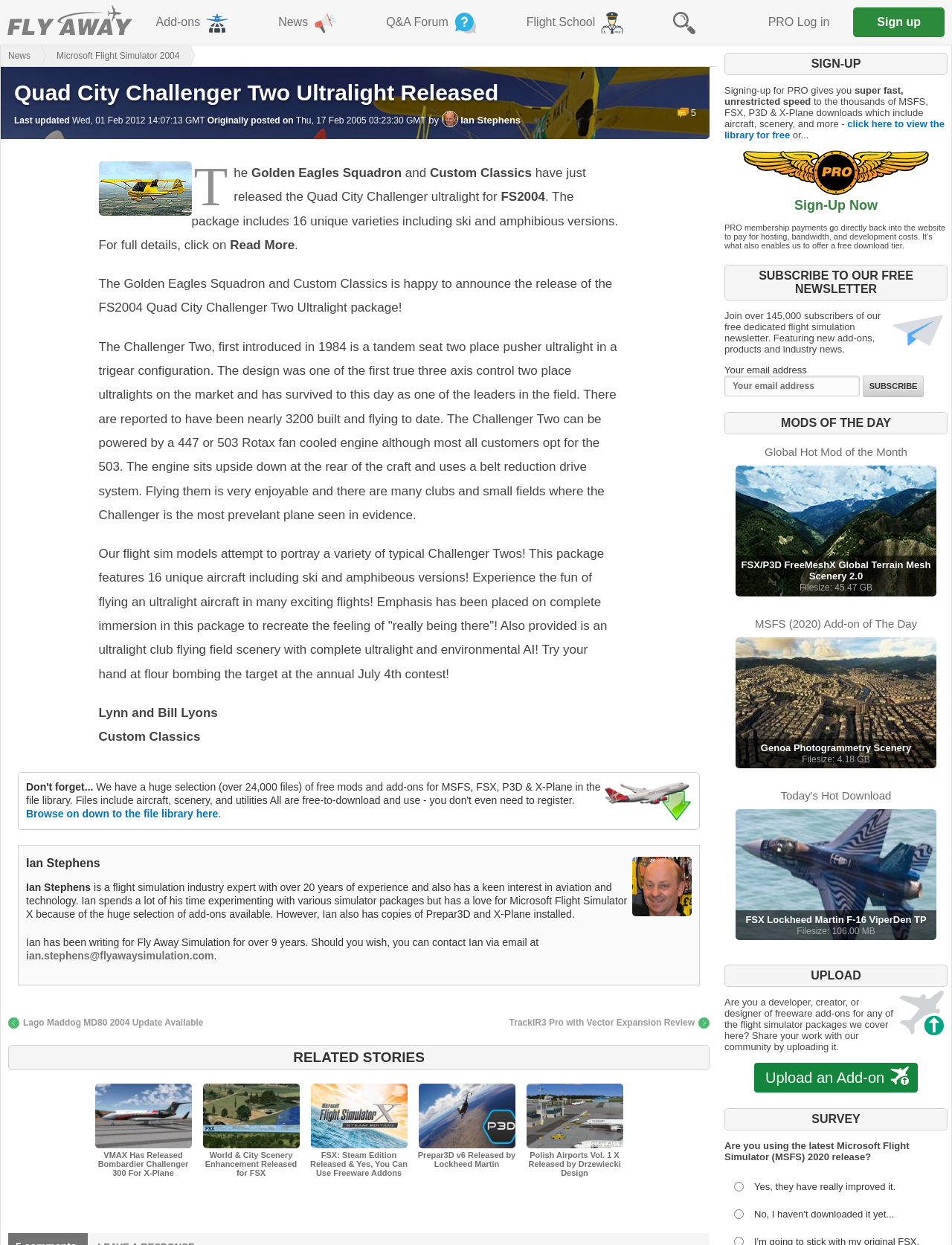What is the purpose of the 'Upload an Add-on' link?
Please give a detailed and thorough answer to the question, covering all relevant points.

The webpage provides a link to 'Upload an Add-on' which is intended for developers, creators, or designers of freeware add-ons to share their work with the community.